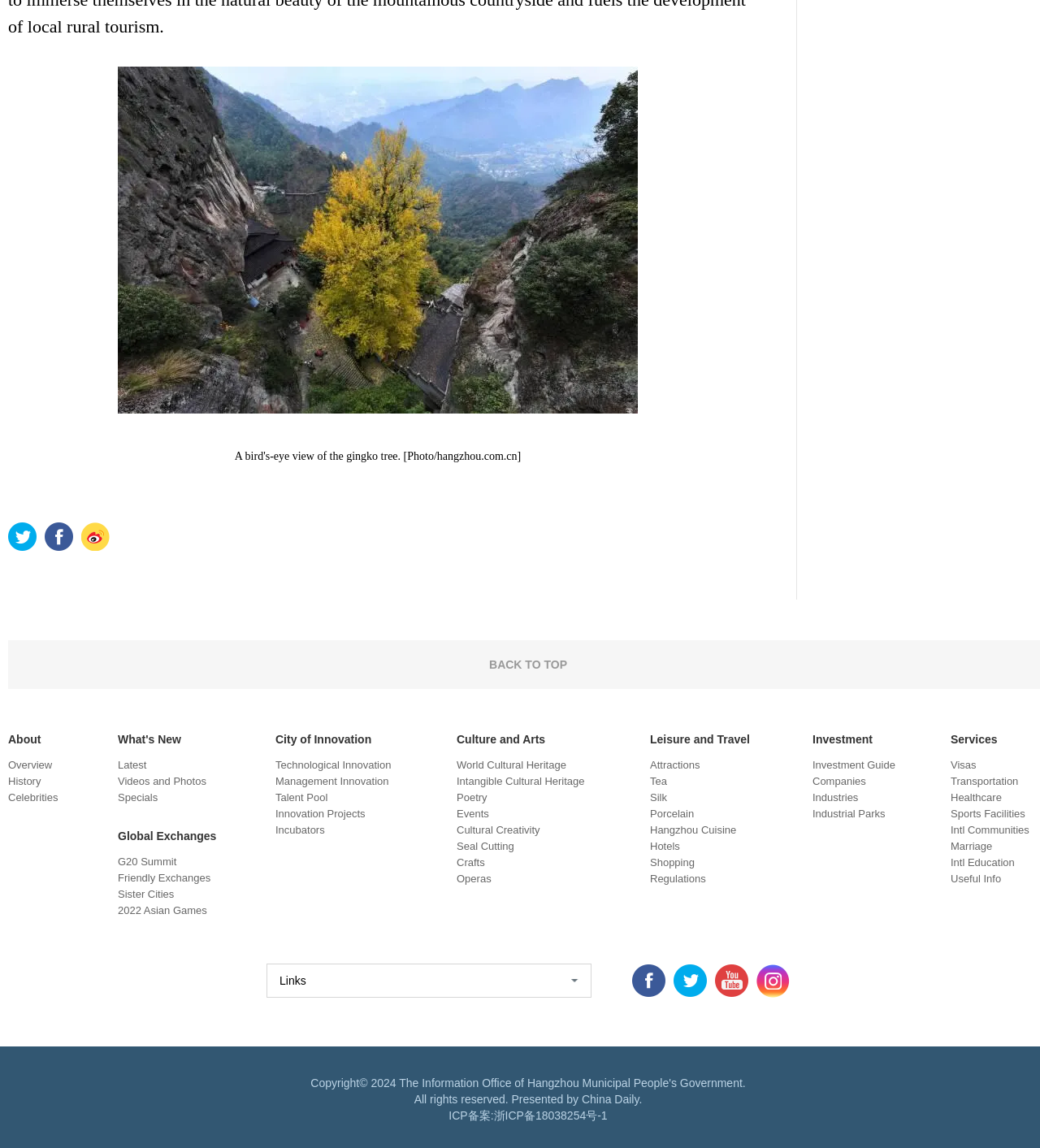Locate the bounding box of the UI element defined by this description: "Sports Facilities". The coordinates should be given as four float numbers between 0 and 1, formatted as [left, top, right, bottom].

[0.914, 0.703, 0.986, 0.714]